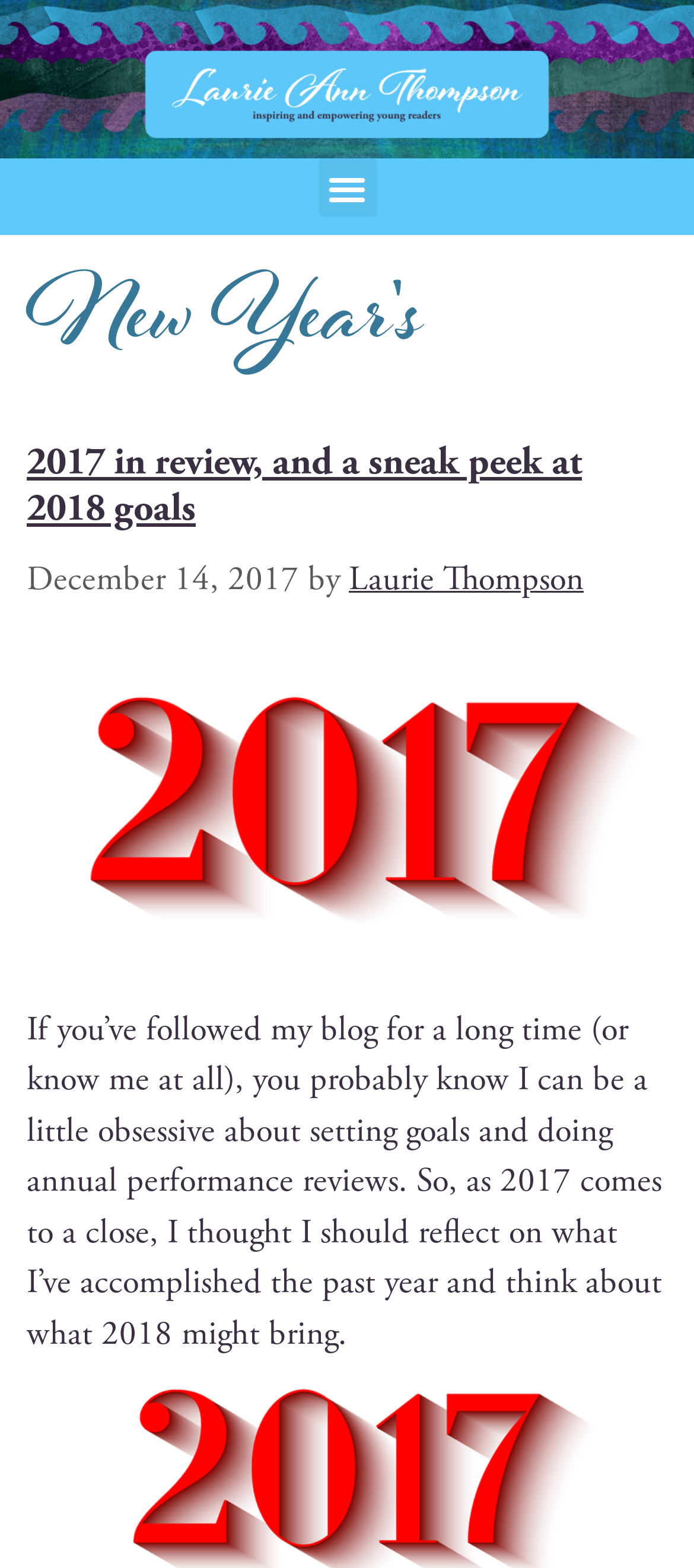Locate the bounding box coordinates of the UI element described by: "February 13, 2024February 13, 2024". Provide the coordinates as four float numbers between 0 and 1, formatted as [left, top, right, bottom].

None